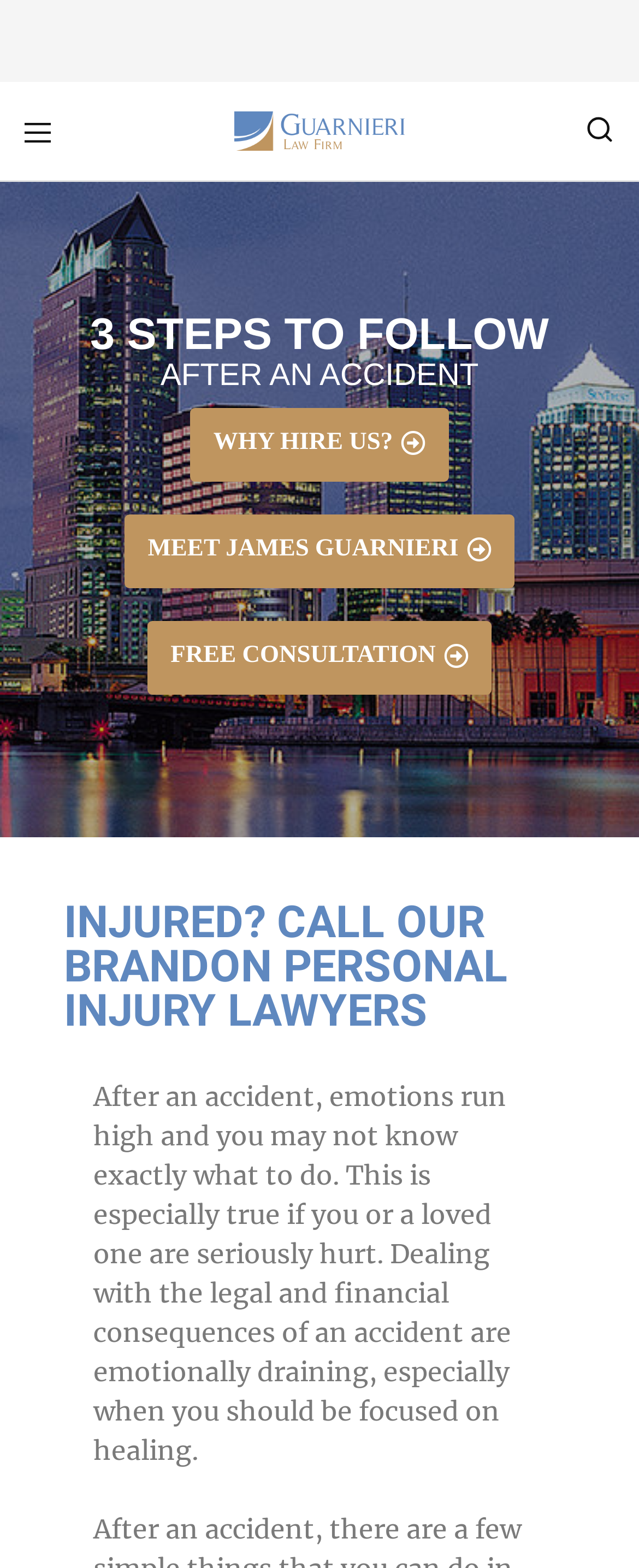Answer the question using only a single word or phrase: 
How many headings are there on the webpage?

3